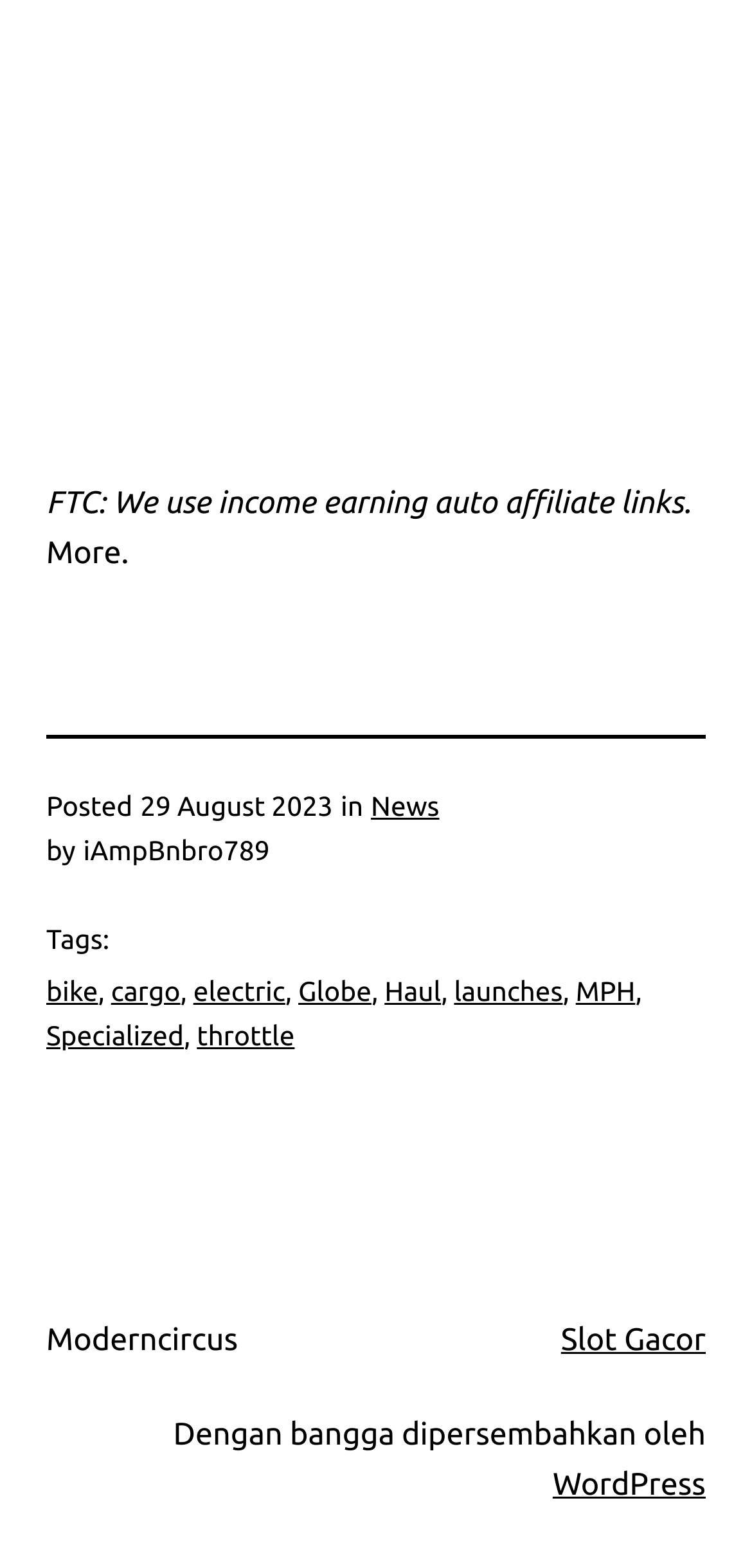What is the platform used to create the website?
Answer the question using a single word or phrase, according to the image.

WordPress